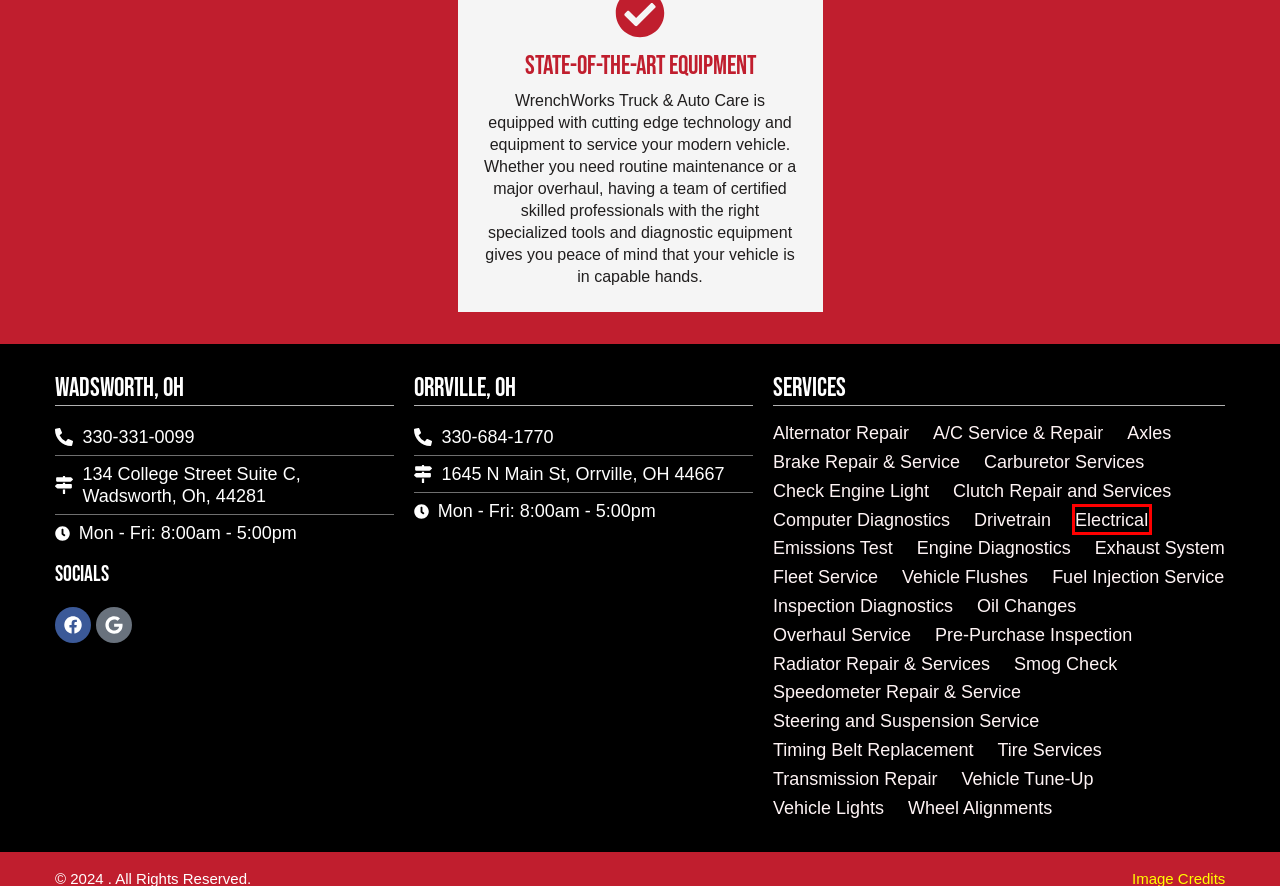Look at the screenshot of a webpage where a red rectangle bounding box is present. Choose the webpage description that best describes the new webpage after clicking the element inside the red bounding box. Here are the candidates:
A. Tire Services Wadsworth OH - Tire Repair - New Tires Near Me
B. Vehicle Tune-Up Wadsworth OH - Tune-Ups Near Me
C. Speedometer Repair Wadsworth OH - Mechanic Near Me
D. Check Engine Light Wadsworth OH - Diagnostics Near Me
E. Clutch Repair Wadsworth OH - Clutch Services Near Me
F. Electrical Repair Wadsworth OH - Electrical Service Near Me
G. Carburetor Repair Wadsworth OH - Carburetor Service Near Me
H. Diagnostics Wadsworth OH - Vehicle Inspection Near Me

F